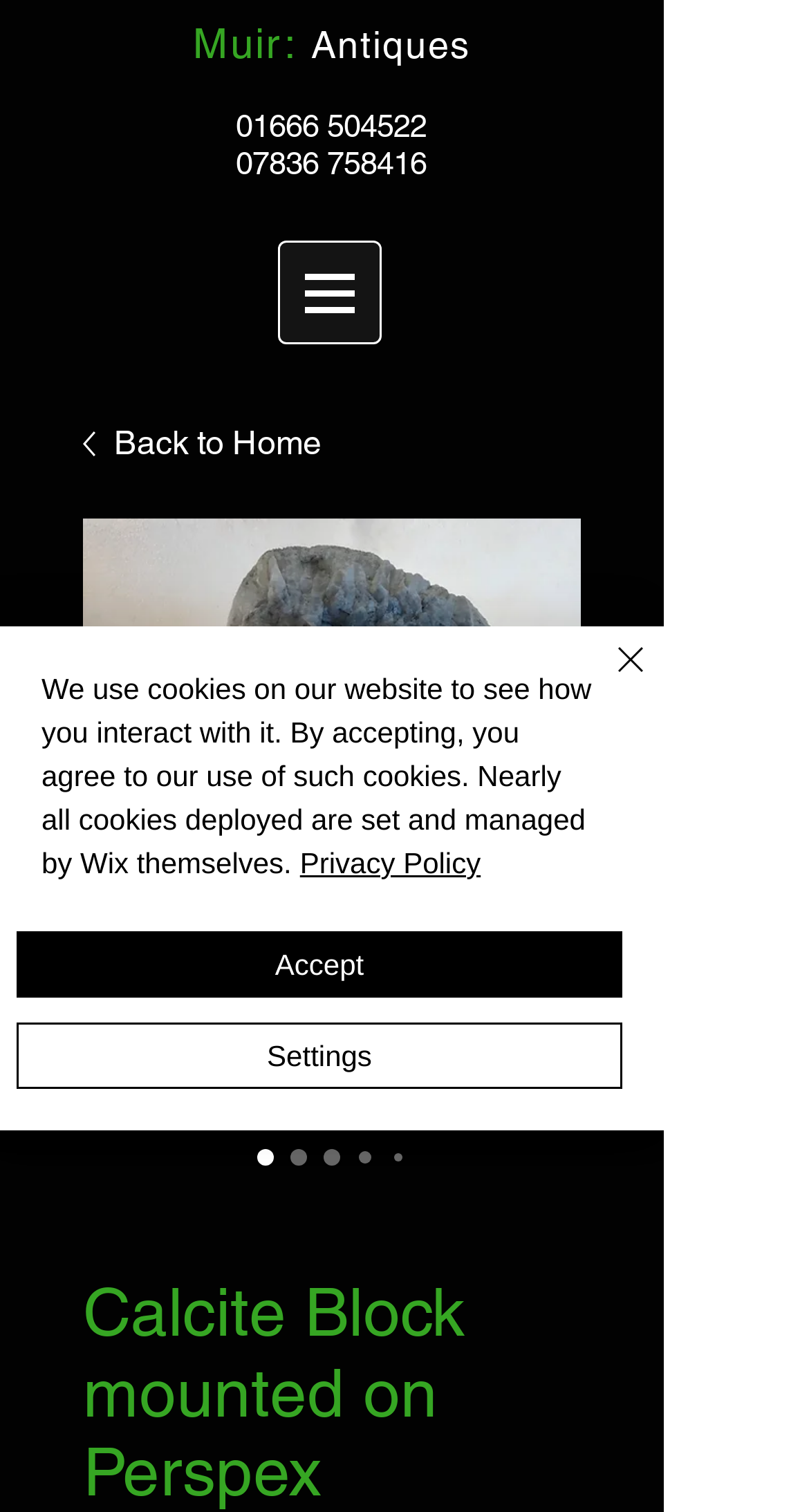Please identify the bounding box coordinates of the clickable area that will fulfill the following instruction: "Go back to Home". The coordinates should be in the format of four float numbers between 0 and 1, i.e., [left, top, right, bottom].

[0.103, 0.278, 0.718, 0.311]